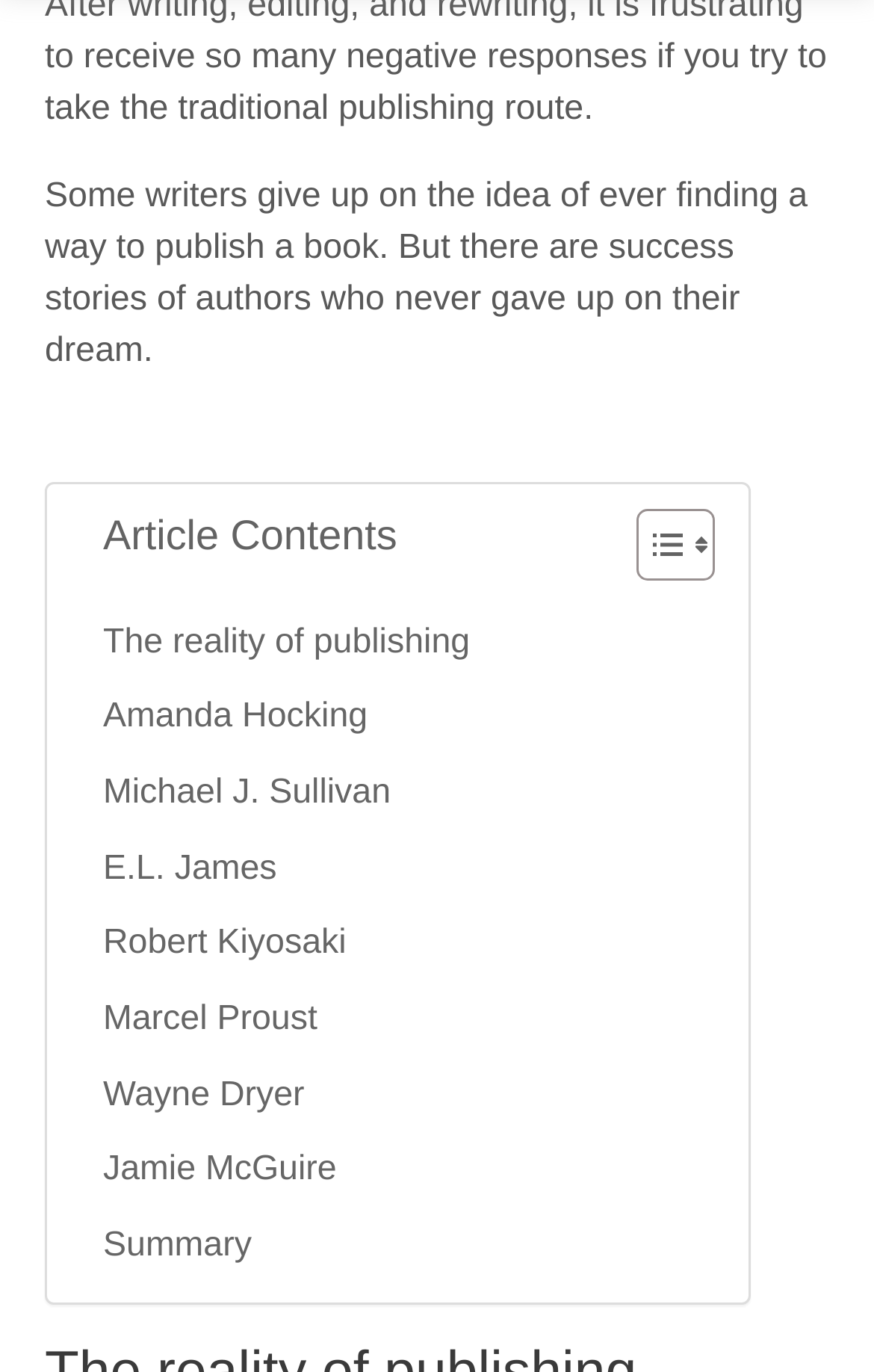Identify the bounding box coordinates for the region to click in order to carry out this instruction: "Read about the reality of publishing". Provide the coordinates using four float numbers between 0 and 1, formatted as [left, top, right, bottom].

[0.105, 0.45, 0.538, 0.492]